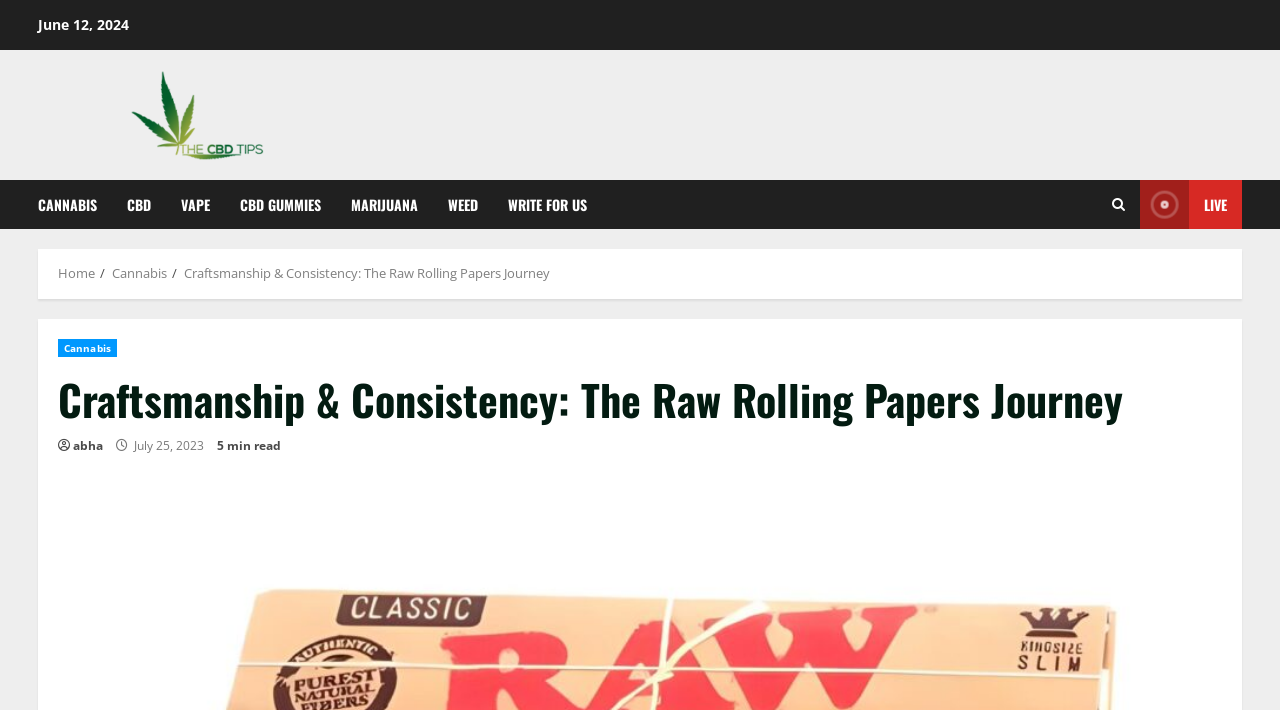Determine the bounding box coordinates (top-left x, top-left y, bottom-right x, bottom-right y) of the UI element described in the following text: Write For Us

[0.385, 0.254, 0.459, 0.323]